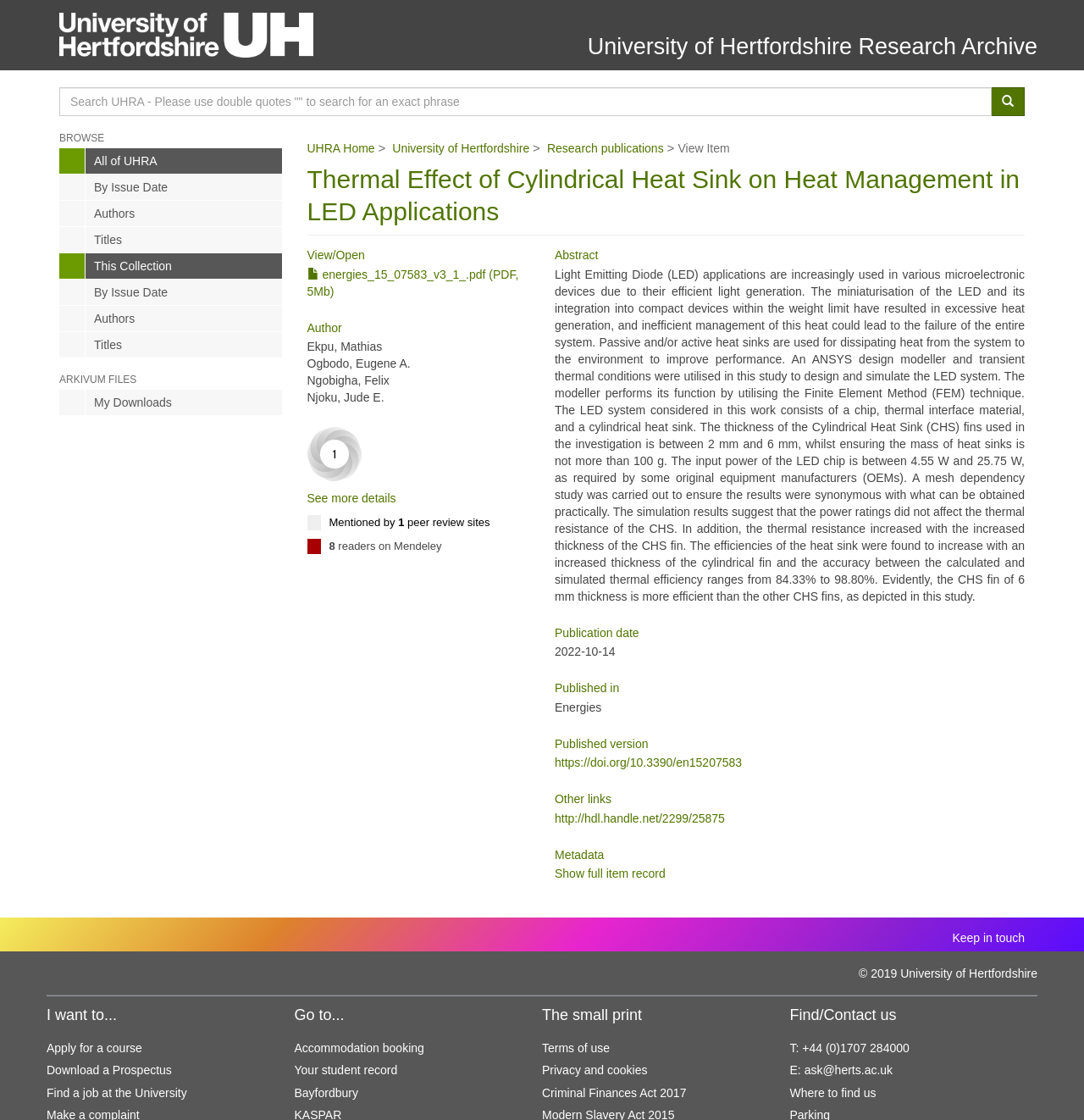Locate the bounding box coordinates of the element that should be clicked to execute the following instruction: "Download the PDF file".

[0.283, 0.239, 0.478, 0.266]